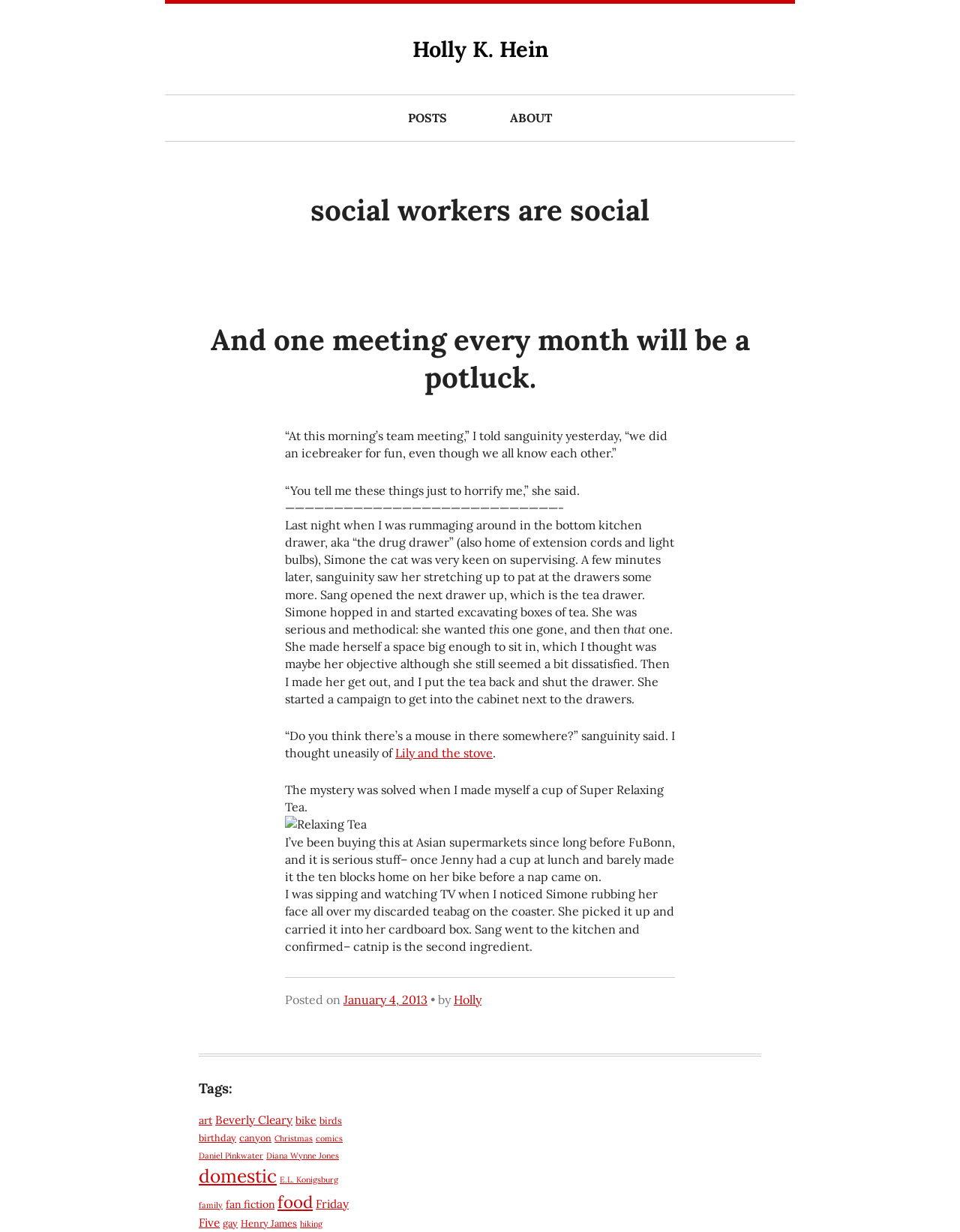Respond with a single word or short phrase to the following question: 
What is the name of the author?

Holly K. Hein